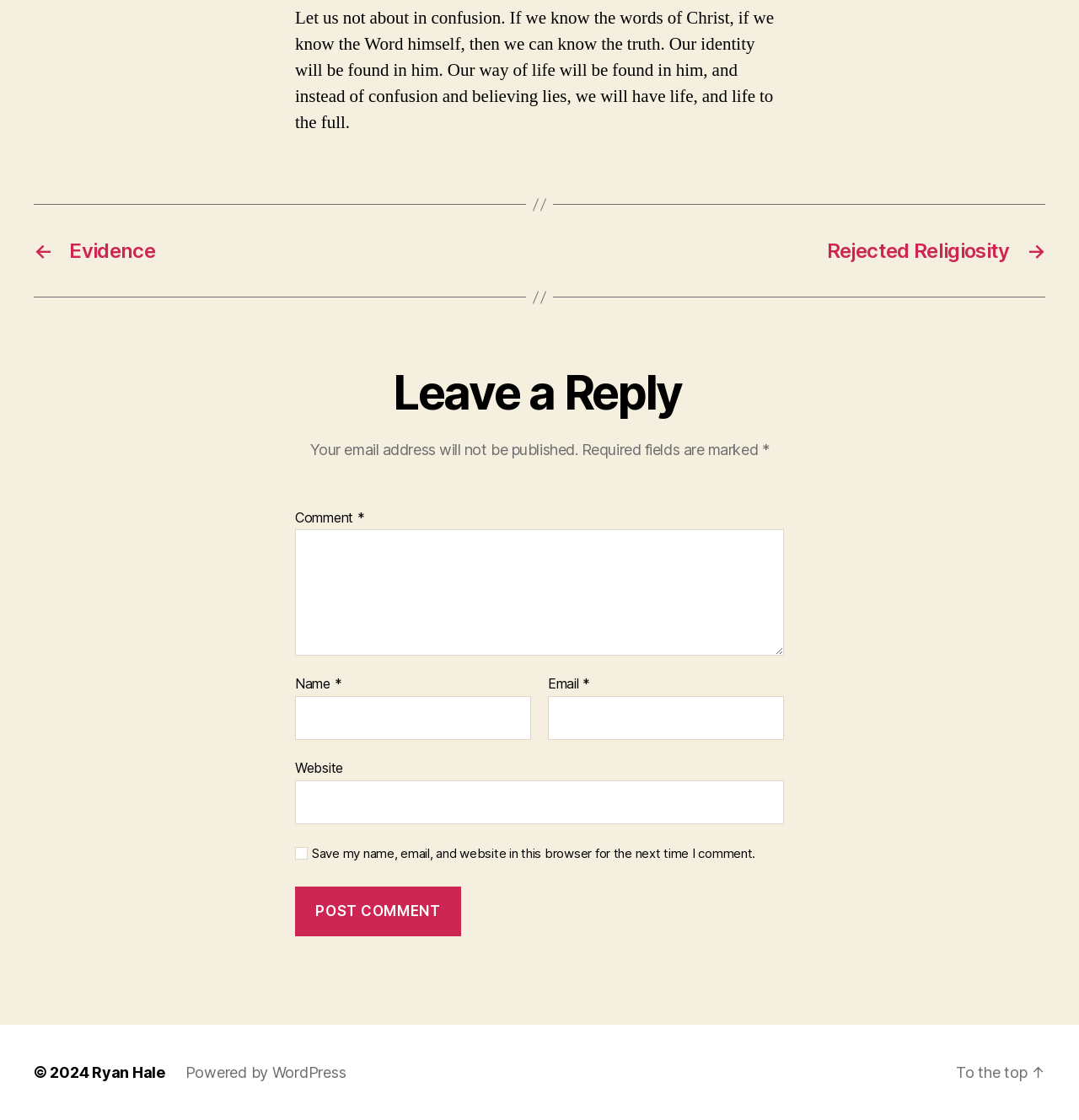Please find the bounding box coordinates of the element that you should click to achieve the following instruction: "Enter your name". The coordinates should be presented as four float numbers between 0 and 1: [left, top, right, bottom].

[0.273, 0.621, 0.492, 0.661]